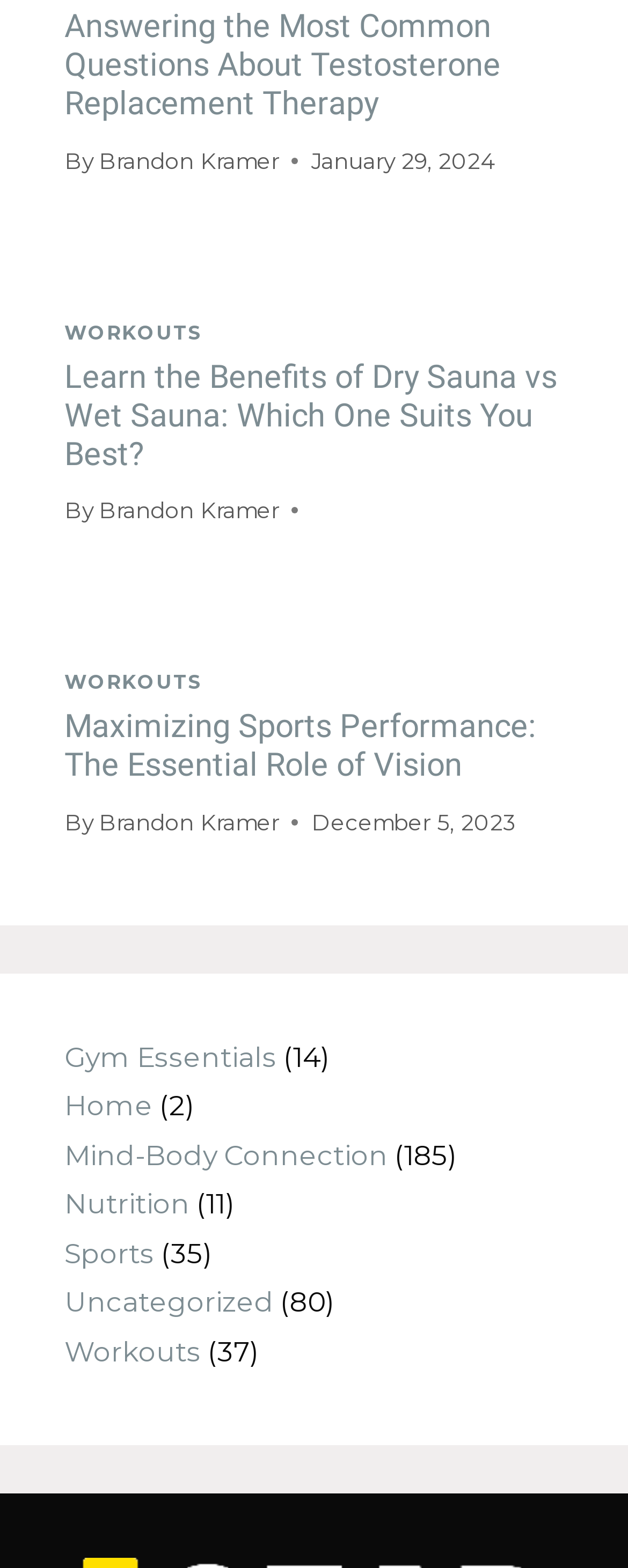What is the date of the second article?
Look at the image and answer the question using a single word or phrase.

December 5, 2023